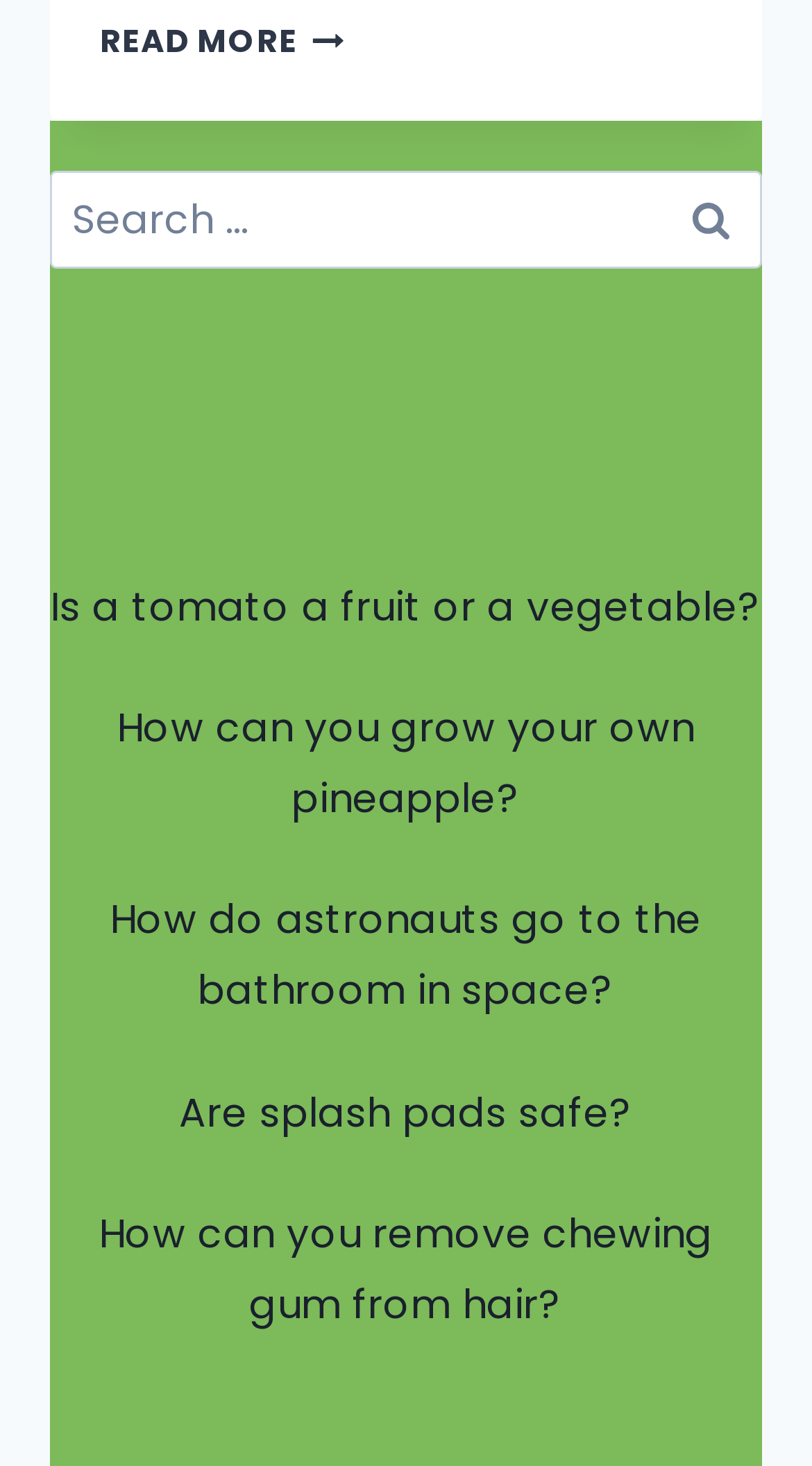What is the function of the button next to the search box?
Please respond to the question with as much detail as possible.

The button next to the search box has the text 'Search', which suggests that its function is to submit the search query entered by the user in the search box.